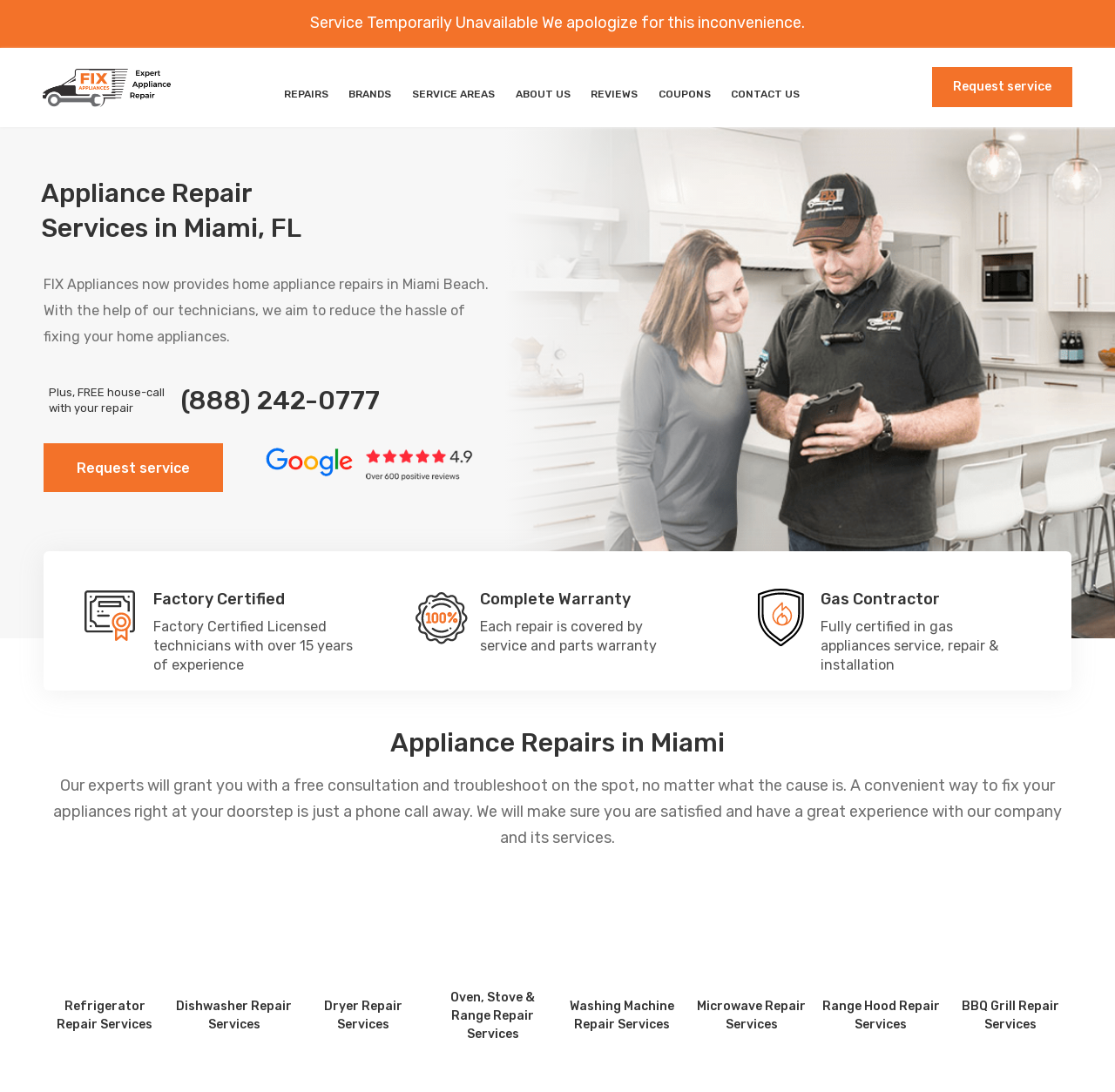What is the headline of the webpage?

Appliance Repair
Services in Miami, FL